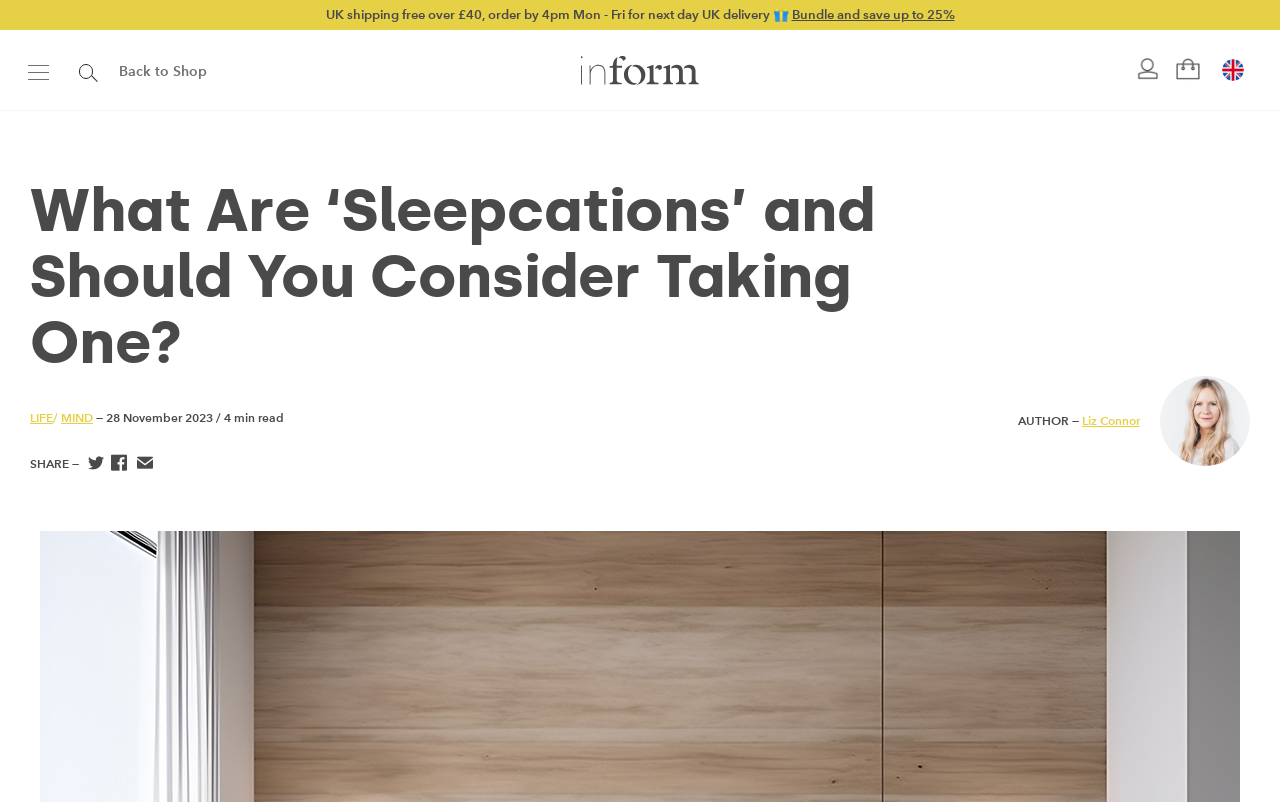Indicate the bounding box coordinates of the element that must be clicked to execute the instruction: "Login to the forum". The coordinates should be given as four float numbers between 0 and 1, i.e., [left, top, right, bottom].

None